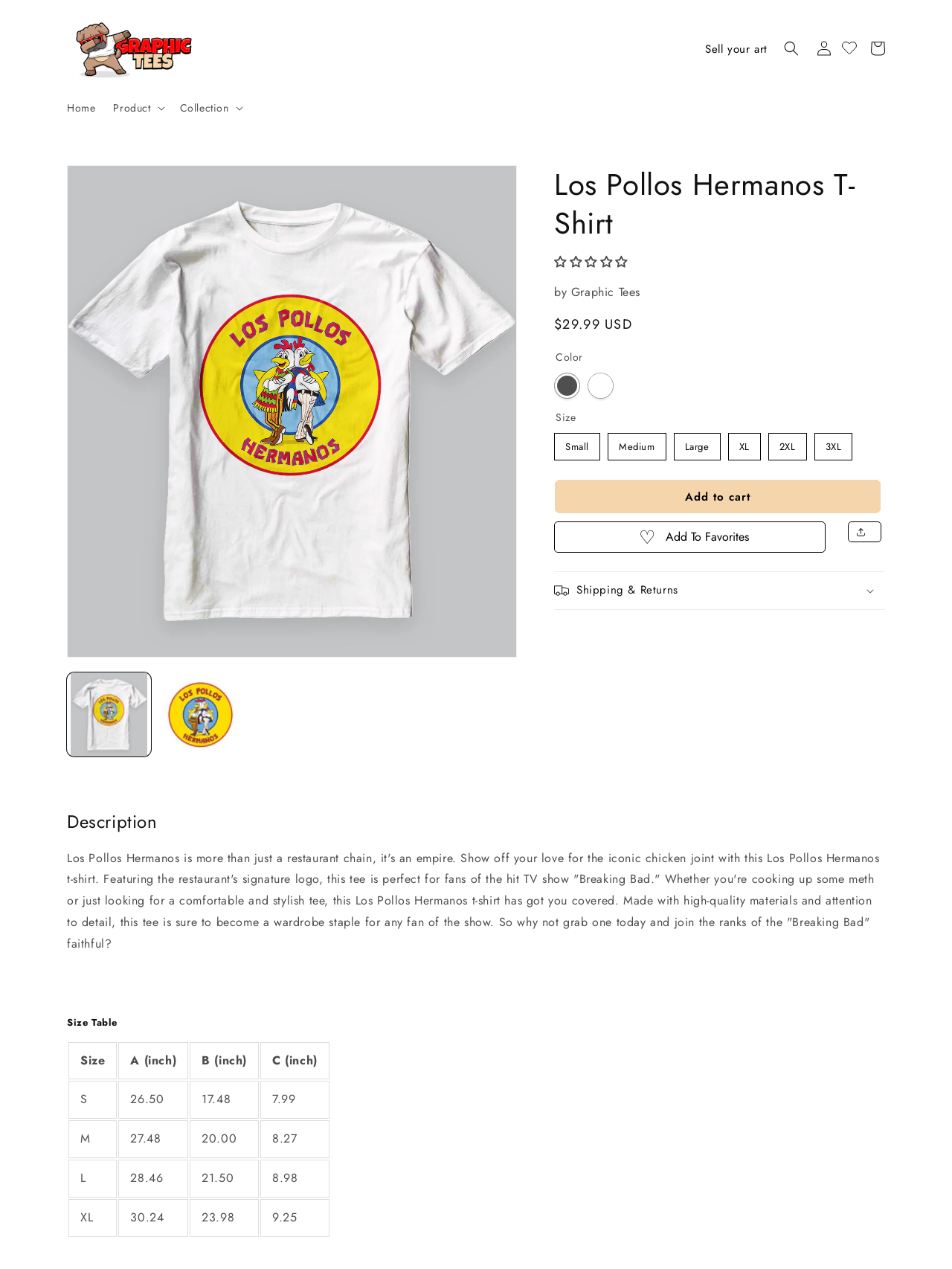Please provide the bounding box coordinates for the element that needs to be clicked to perform the instruction: "View size table". The coordinates must consist of four float numbers between 0 and 1, formatted as [left, top, right, bottom].

[0.07, 0.801, 0.93, 0.811]